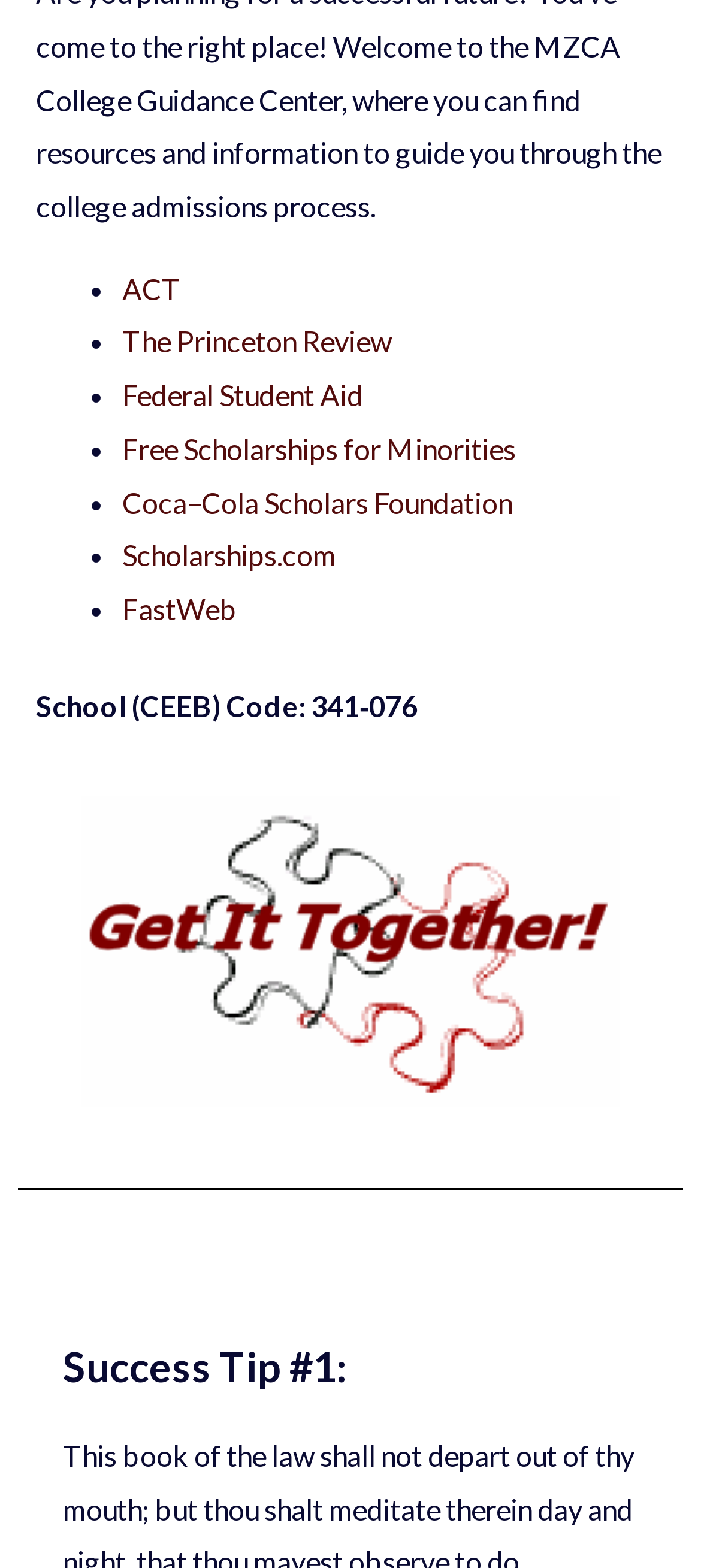Provide the bounding box coordinates in the format (top-left x, top-left y, bottom-right x, bottom-right y). All values are floating point numbers between 0 and 1. Determine the bounding box coordinate of the UI element described as: Coca–Cola Scholars Foundation

[0.174, 0.309, 0.731, 0.331]